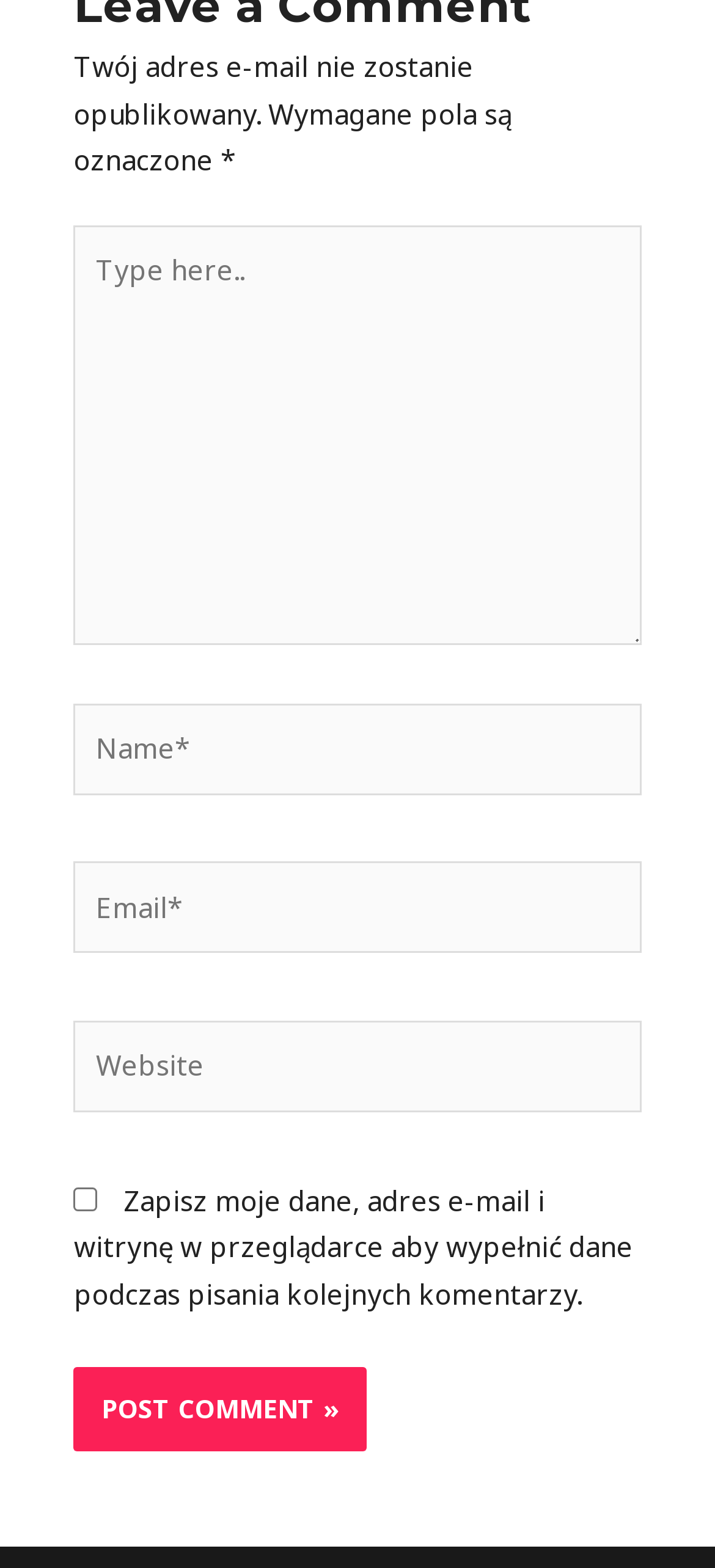How many text fields are required?
Using the image as a reference, give a one-word or short phrase answer.

3